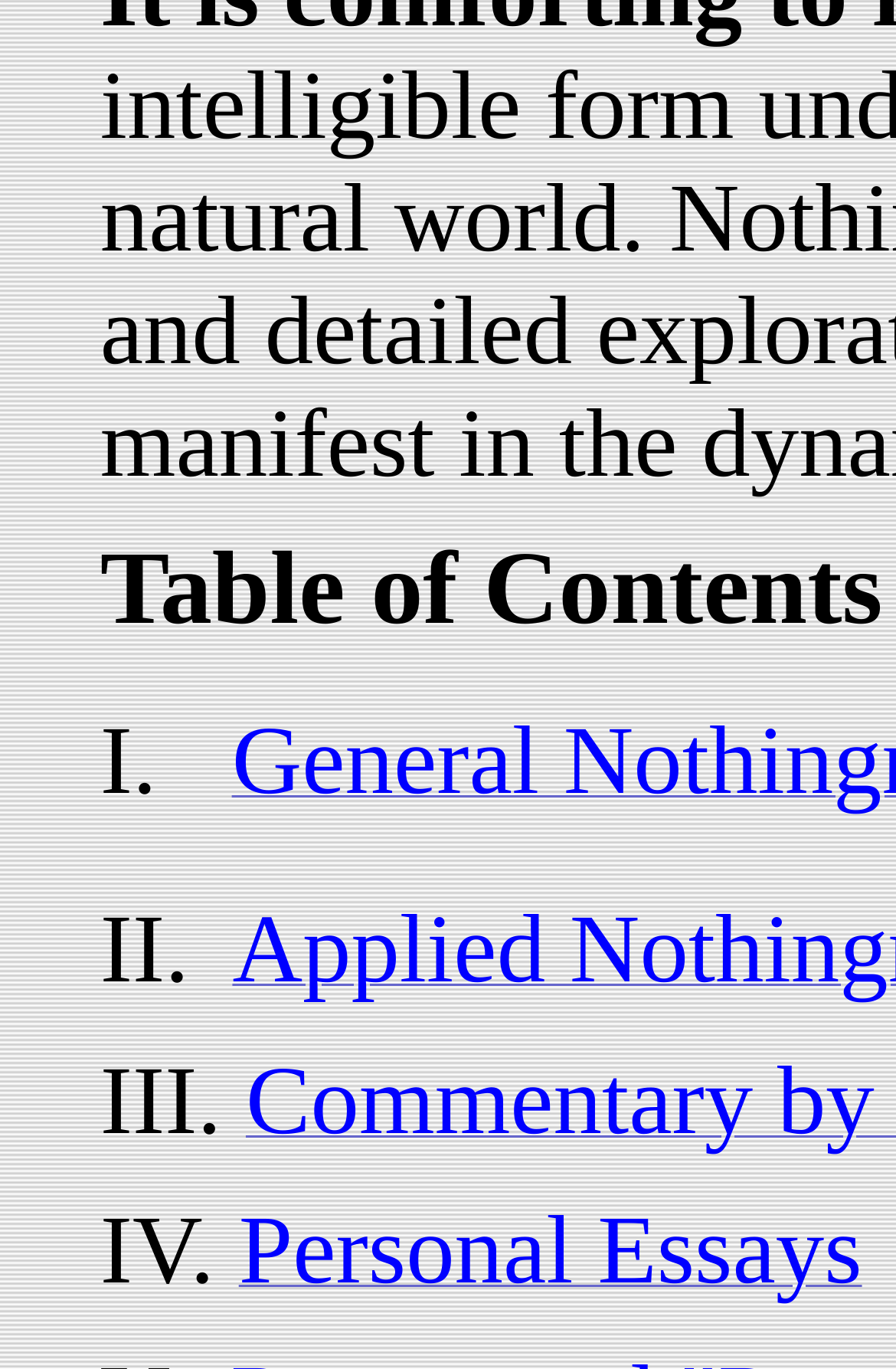Using details from the image, please answer the following question comprehensively:
How many items are in the table of contents?

By counting the StaticText elements with Roman numerals, I found that there are four items in the table of contents: 'I.', 'II.', 'III.', and 'IV.'